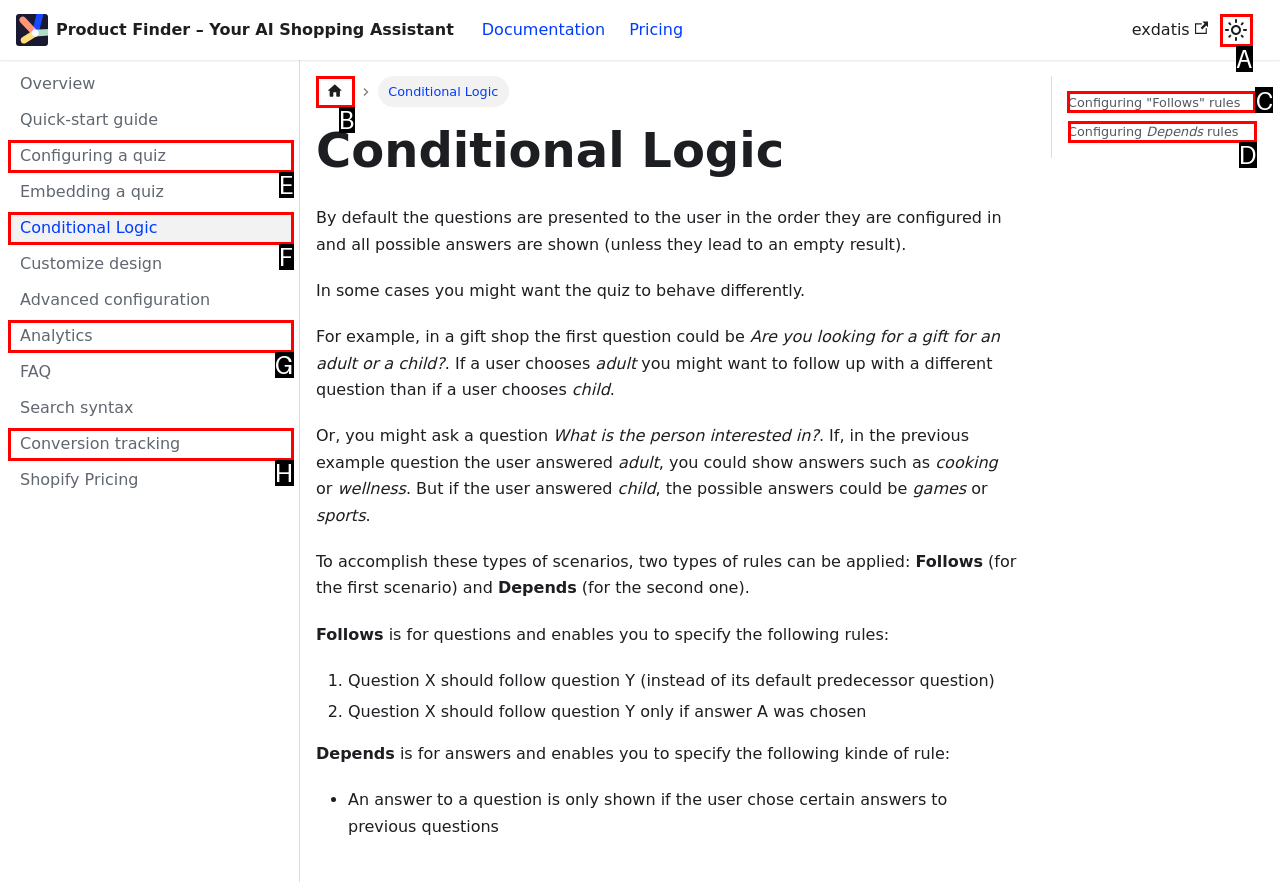From the given choices, which option should you click to complete this task: Configure 'Follows' rules? Answer with the letter of the correct option.

C